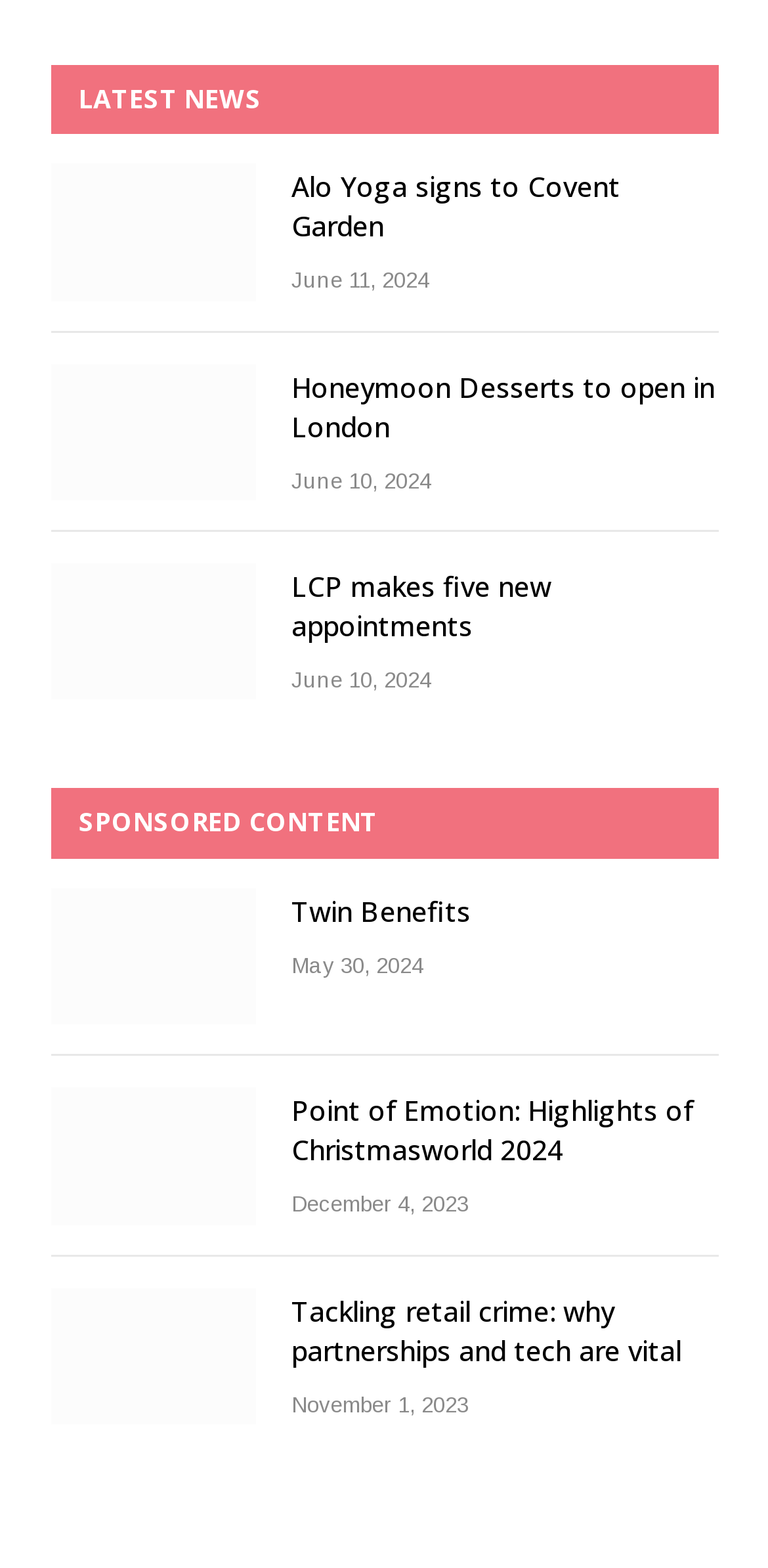Look at the image and give a detailed response to the following question: How many sponsored content articles are there?

There are 2 sponsored content articles, which can be counted by looking at the number of 'article' elements under the 'SPONSORED CONTENT' heading.